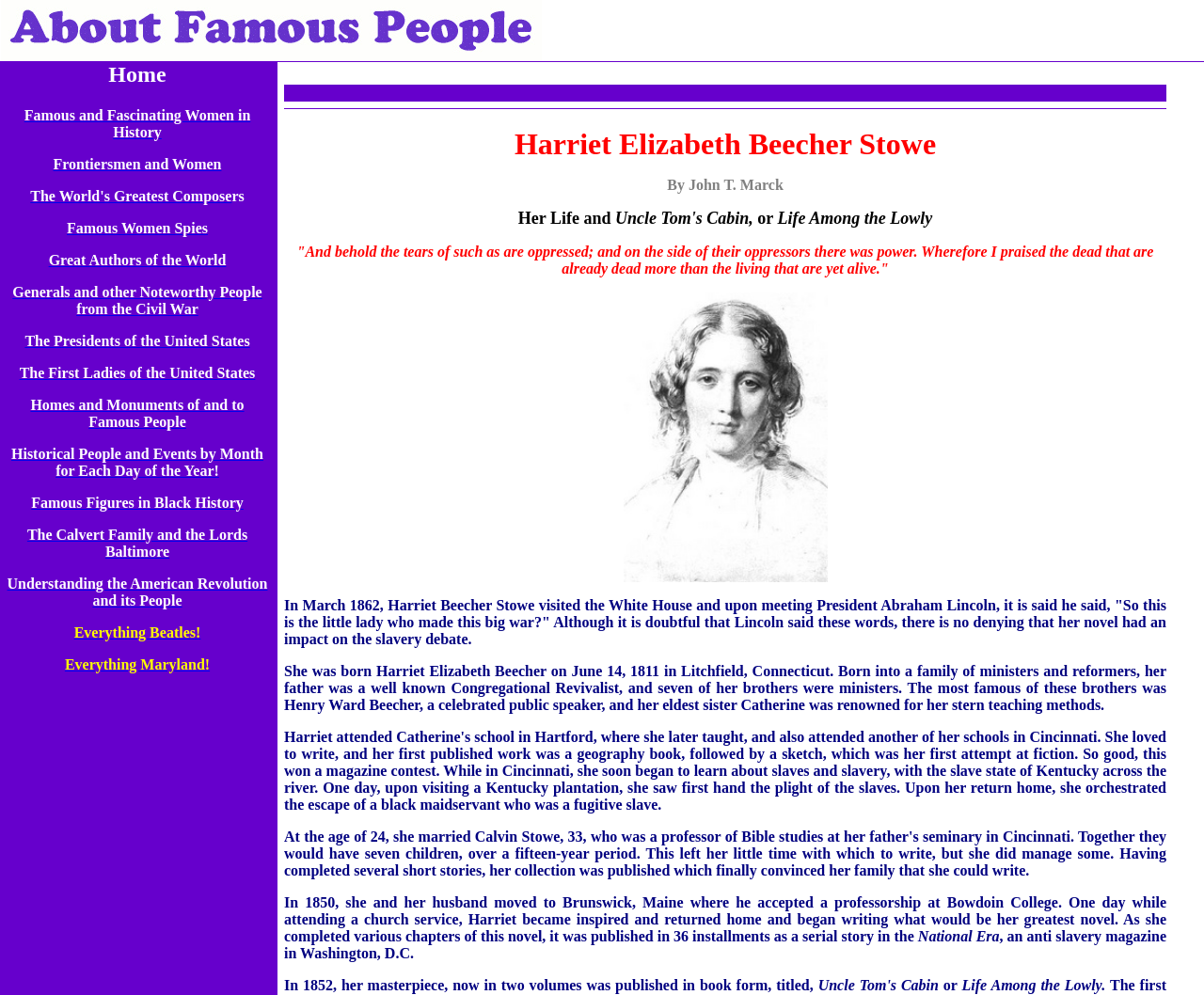Ascertain the bounding box coordinates for the UI element detailed here: "The World's Greatest Compose". The coordinates should be provided as [left, top, right, bottom] with each value being a float between 0 and 1.

[0.025, 0.189, 0.192, 0.205]